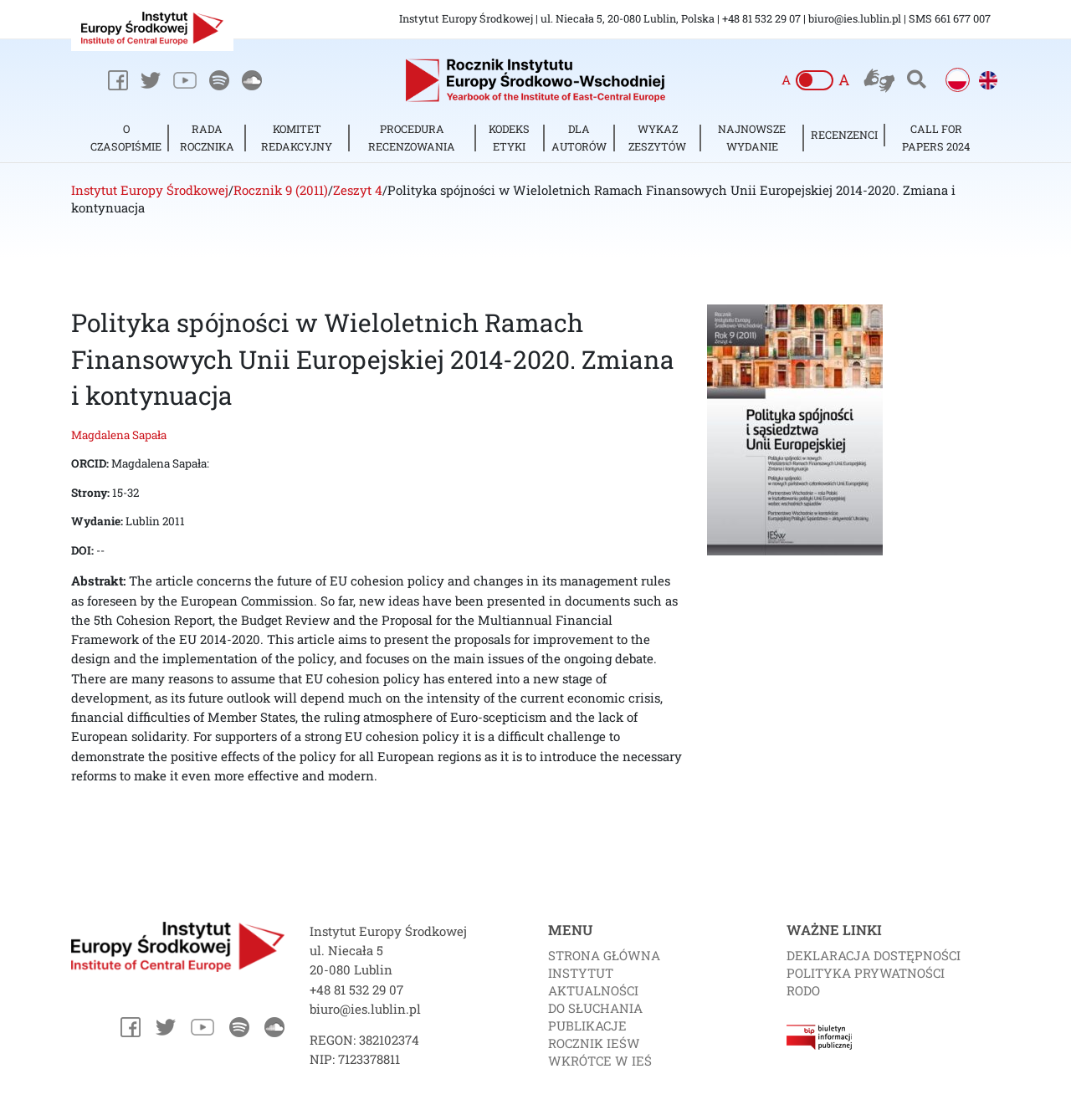What is the title of the article?
Please answer the question with a detailed and comprehensive explanation.

The title of the article can be found in the heading element that reads 'Polityka spójności w Wieloletnich Ramach Finansowych Unii Europejskiej 2014-2020. Zmiana i kontynuacja'.